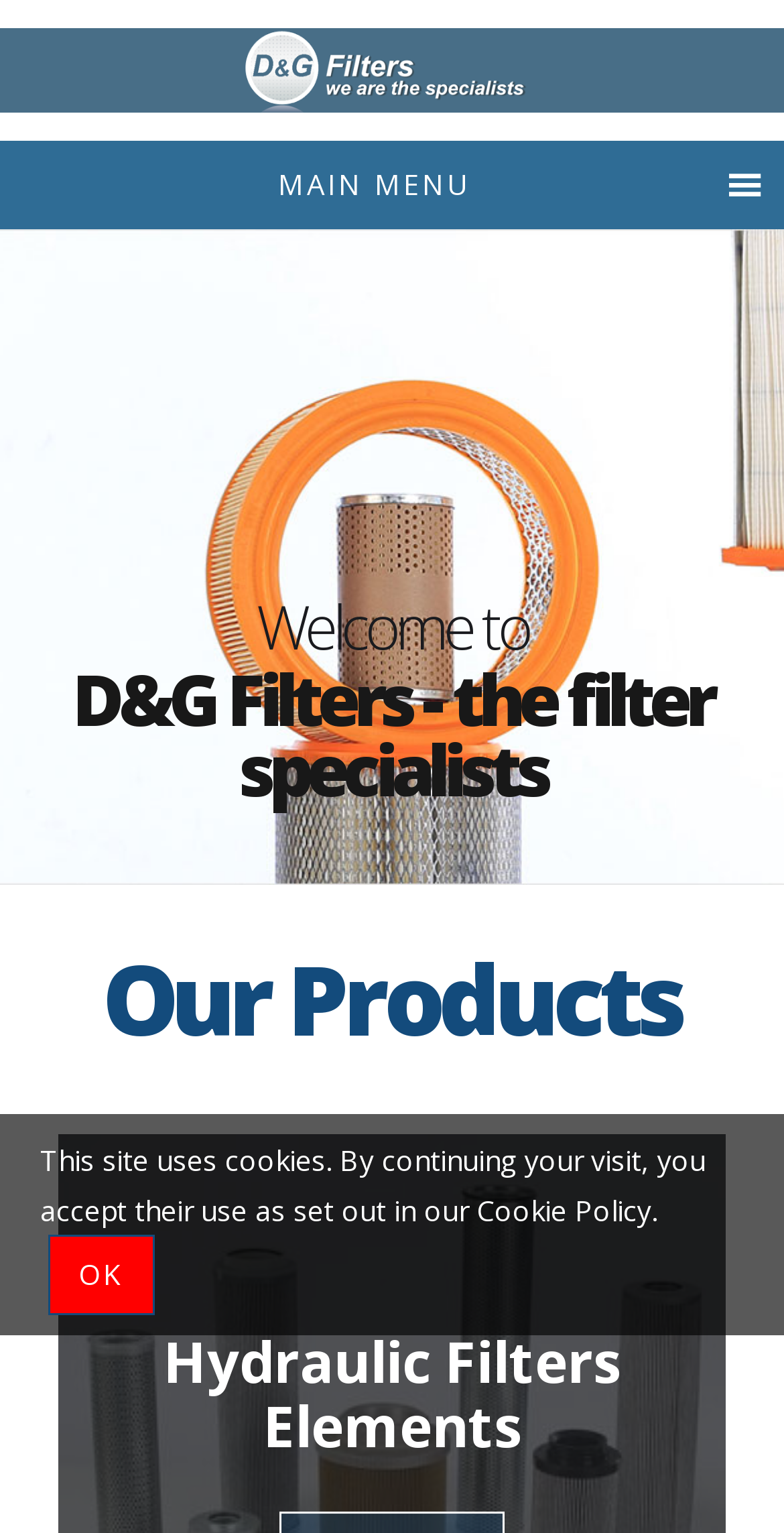Locate the bounding box of the UI element based on this description: "Cookie Policy". Provide four float numbers between 0 and 1 as [left, top, right, bottom].

[0.608, 0.777, 0.831, 0.801]